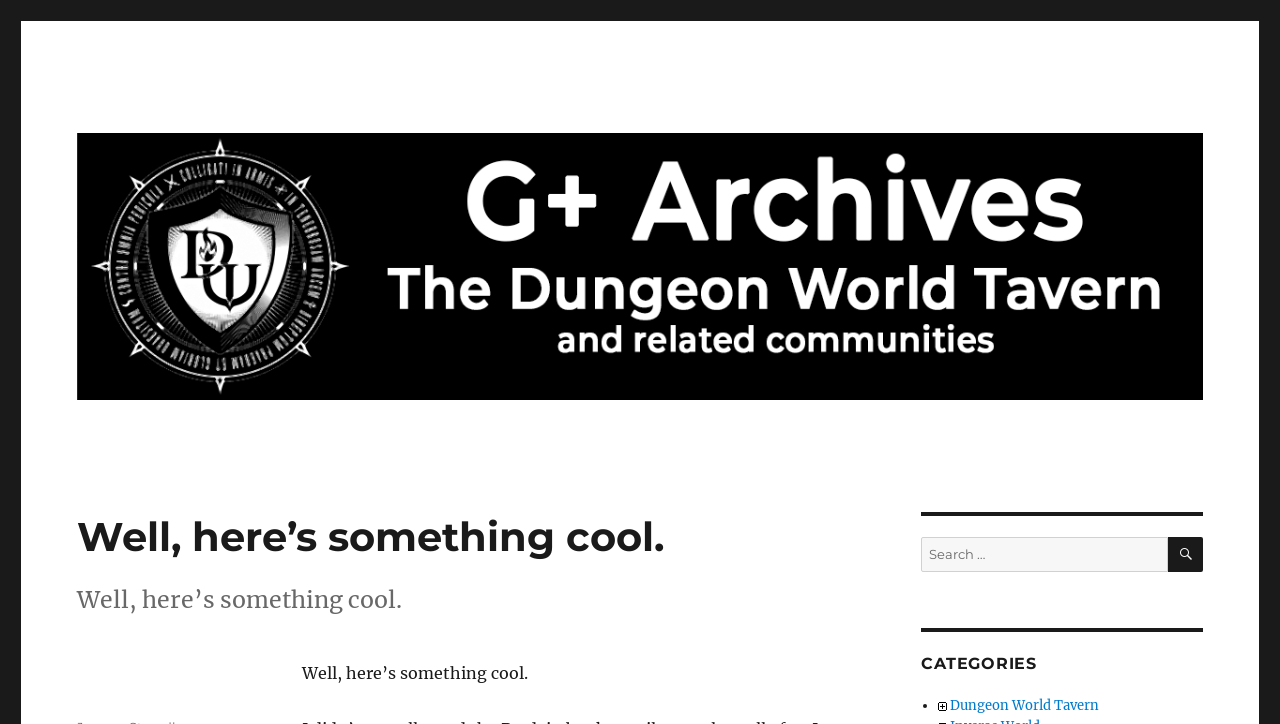Write an elaborate caption that captures the essence of the webpage.

The webpage appears to be an archive page for the "Dungeon World Tavern G+ Archives". At the top, there are two links with the same text "Dungeon World Tavern G+ Archives", one of which is accompanied by an image. Below these links, there is a header section with a heading that reads "Well, here’s something cool.".

On the right side of the page, there is a search bar with a label "Search for:" and a search box where users can input their queries. Next to the search box, there is a search button with a magnifying glass icon.

Below the search bar, there is a heading that says "CATEGORIES". Under this heading, there is a list of items, each marked with a bullet point. The first item in the list is an image, and the second item is a link to "Dungeon World Tavern".